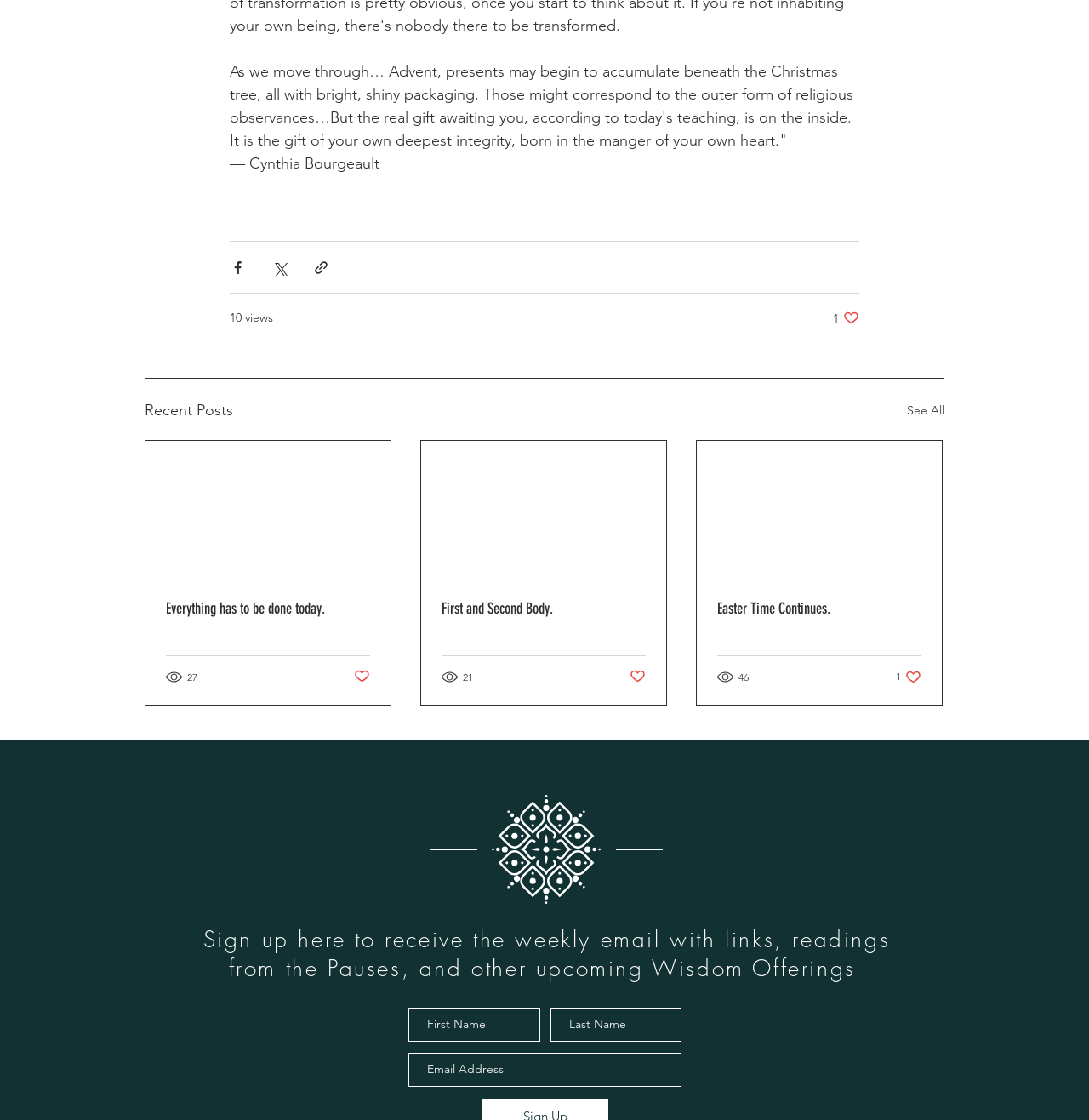Please provide the bounding box coordinates for the UI element as described: "46". The coordinates must be four floats between 0 and 1, represented as [left, top, right, bottom].

[0.659, 0.597, 0.689, 0.611]